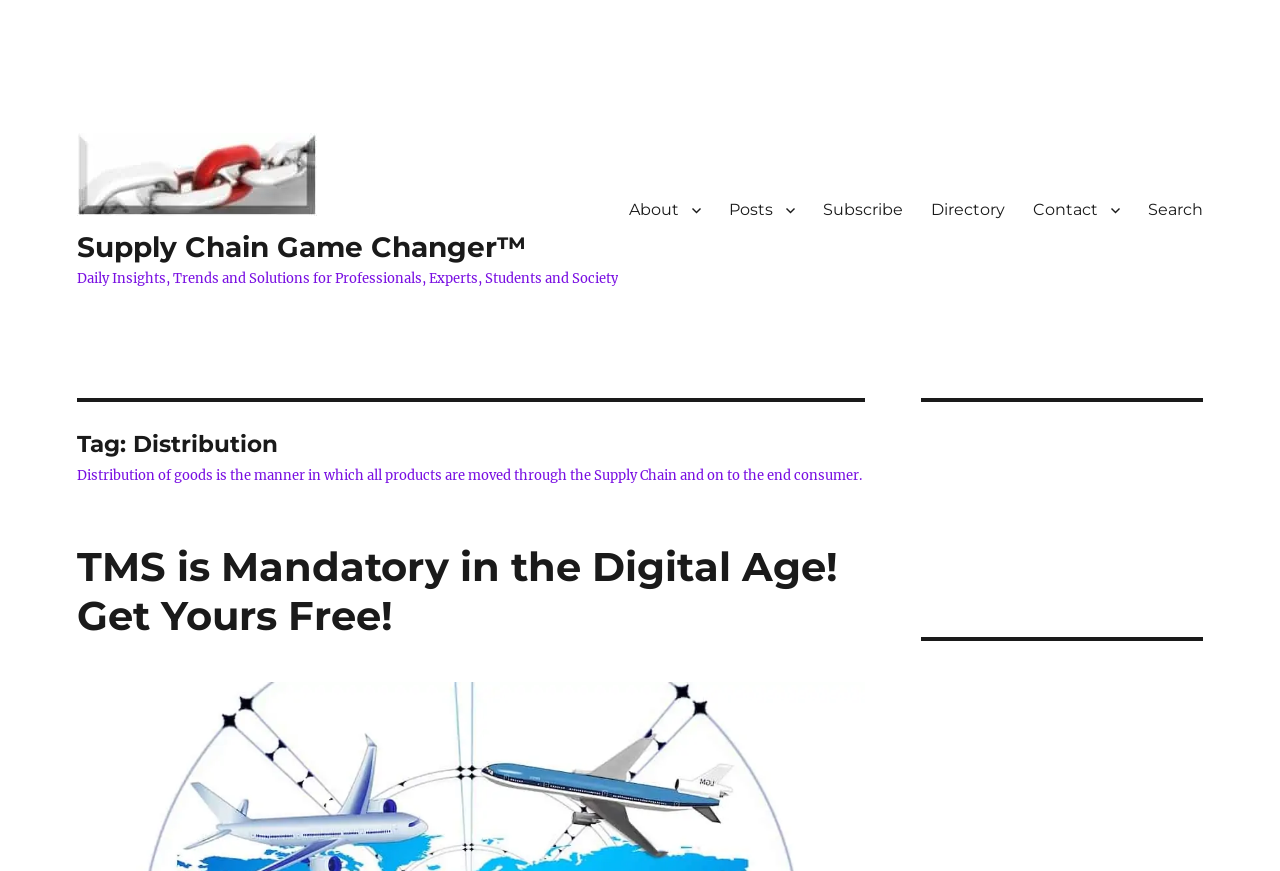Extract the bounding box for the UI element that matches this description: "Subscribe".

[0.632, 0.216, 0.716, 0.265]